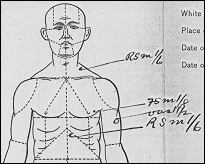Give a detailed account of the elements present in the image.

The image displays a detailed diagram of a male figure used for documenting medical or military evaluations. The drawing is marked with various measurements, indicating specific dimensions of the torso and head. Notably, dimensions labeled "75 mm" and "RS mm" suggest anatomical points of interest, likely related to medical assessments or evaluations conducted during Albert H. Herrington's enlistment in December 1898. This type of illustration was commonly utilized for recording physical characteristics in military contexts, particularly during recruitment processes, highlighting the emphasis on thorough documentation of service members' health and physical attributes. The image serves as a historical record of medical practices from the late 19th century, reflecting the standards and processes of that time.